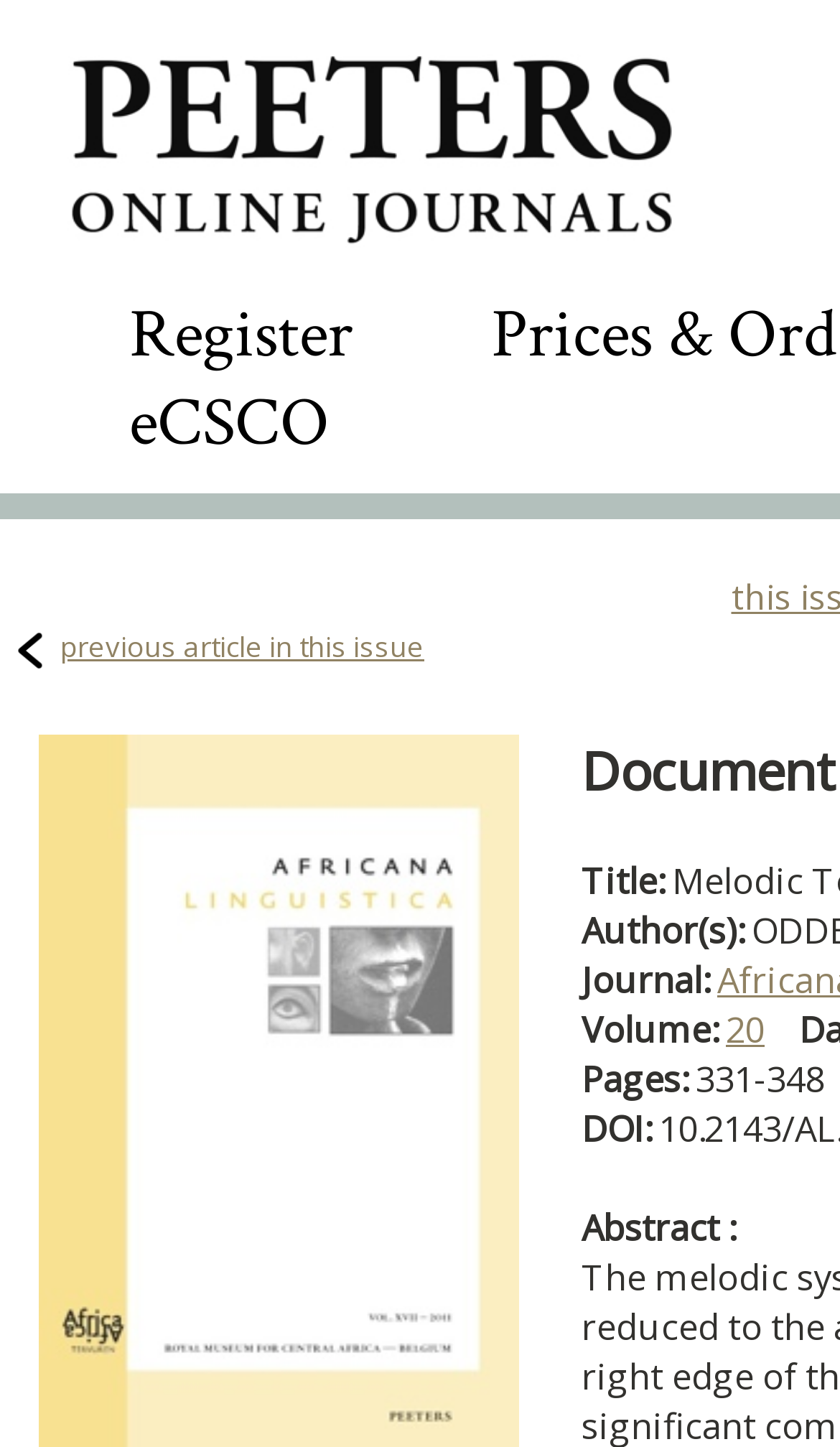What is the DOI of the current article?
Using the information from the image, give a concise answer in one word or a short phrase.

Not specified